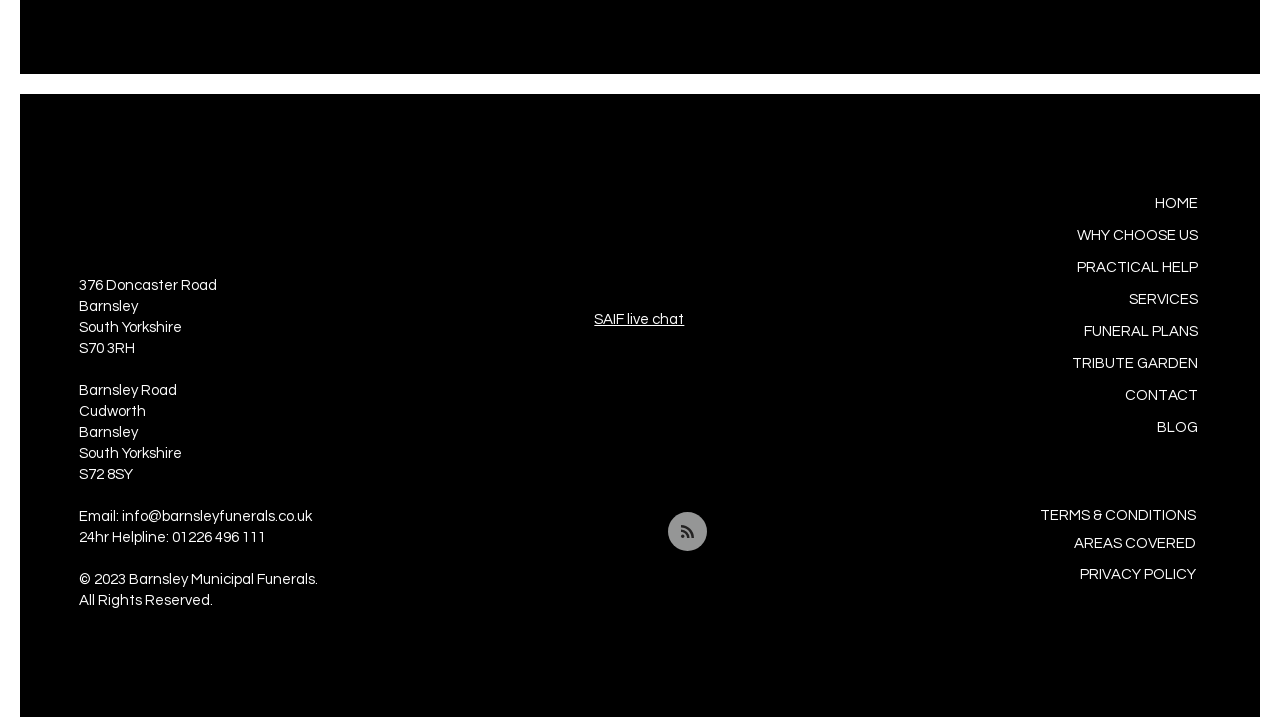Respond to the question below with a concise word or phrase:
What is the address of Barnsley Municipal Funerals?

376 Doncaster Road